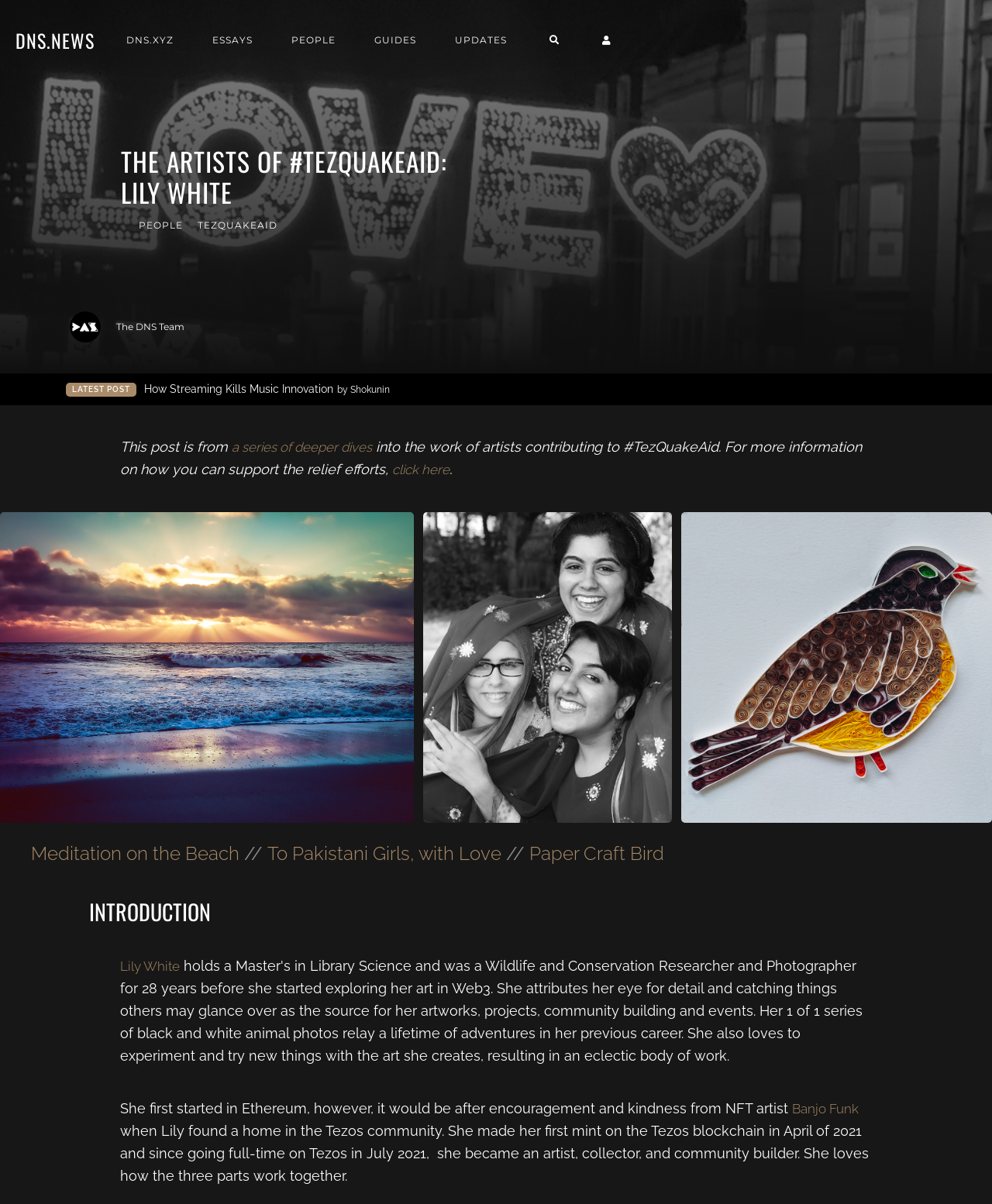Determine the bounding box coordinates of the clickable element to achieve the following action: 'Learn more about Lily White'. Provide the coordinates as four float values between 0 and 1, formatted as [left, top, right, bottom].

[0.121, 0.798, 0.186, 0.816]